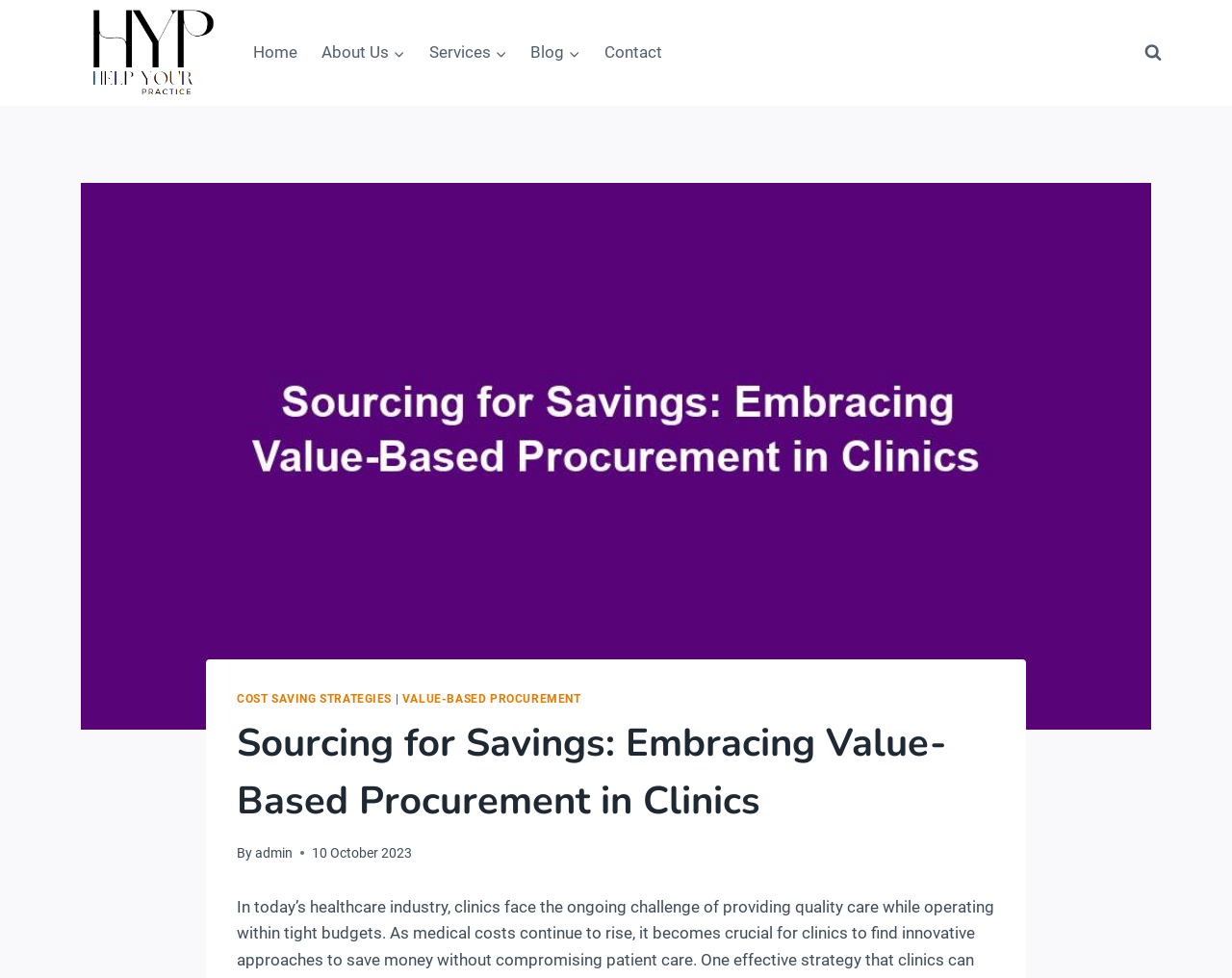Find the bounding box coordinates of the clickable element required to execute the following instruction: "View the search form". Provide the coordinates as four float numbers between 0 and 1, i.e., [left, top, right, bottom].

[0.922, 0.036, 0.95, 0.072]